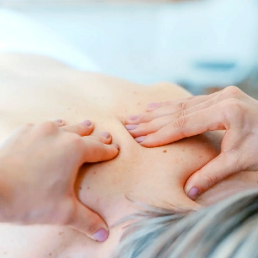What is the purpose of the retreat?
Using the information presented in the image, please offer a detailed response to the question.

The 14 Day Ayurveda Detox Panchakarma Retreat in Uttarakhand, India is designed to rejuvenate the body and mind through holistic practices, including massages and meditation, facilitating deep emotional and physical healing.